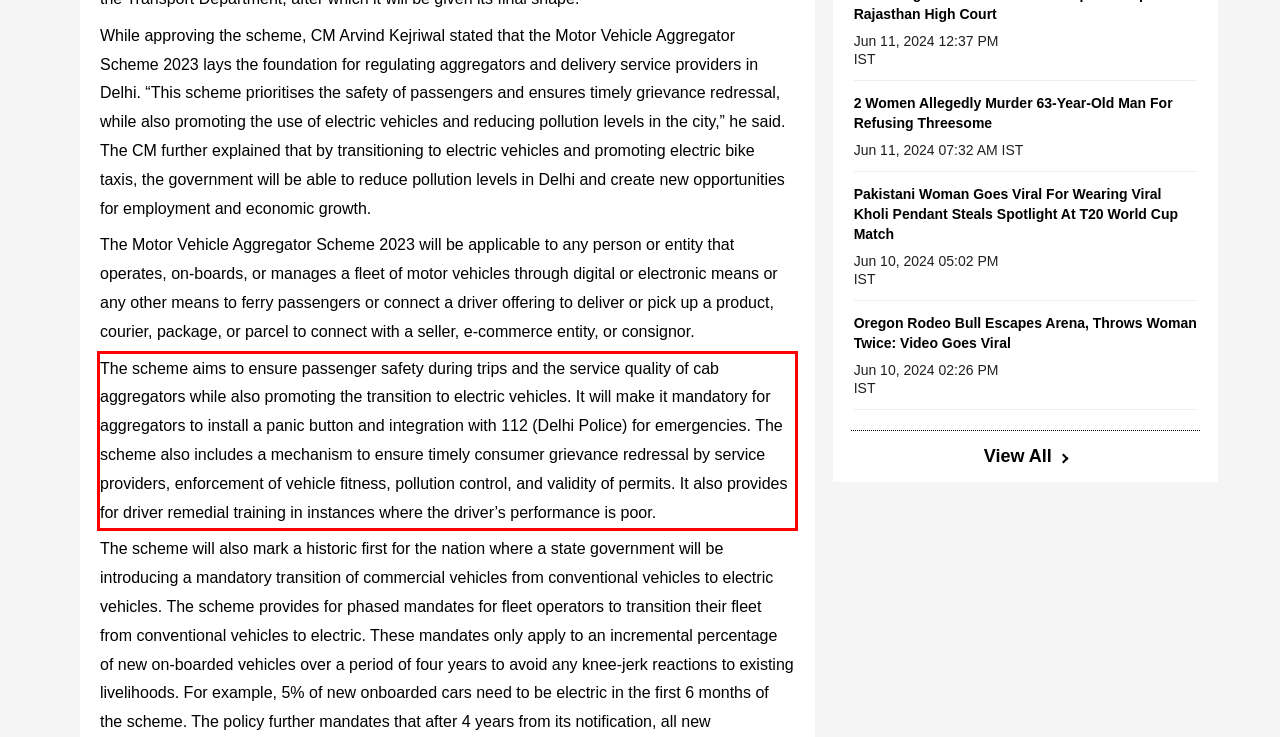Perform OCR on the text inside the red-bordered box in the provided screenshot and output the content.

The scheme aims to ensure passenger safety during trips and the service quality of cab aggregators while also promoting the transition to electric vehicles. It will make it mandatory for aggregators to install a panic button and integration with 112 (Delhi Police) for emergencies. The scheme also includes a mechanism to ensure timely consumer grievance redressal by service providers, enforcement of vehicle fitness, pollution control, and validity of permits. It also provides for driver remedial training in instances where the driver’s performance is poor.